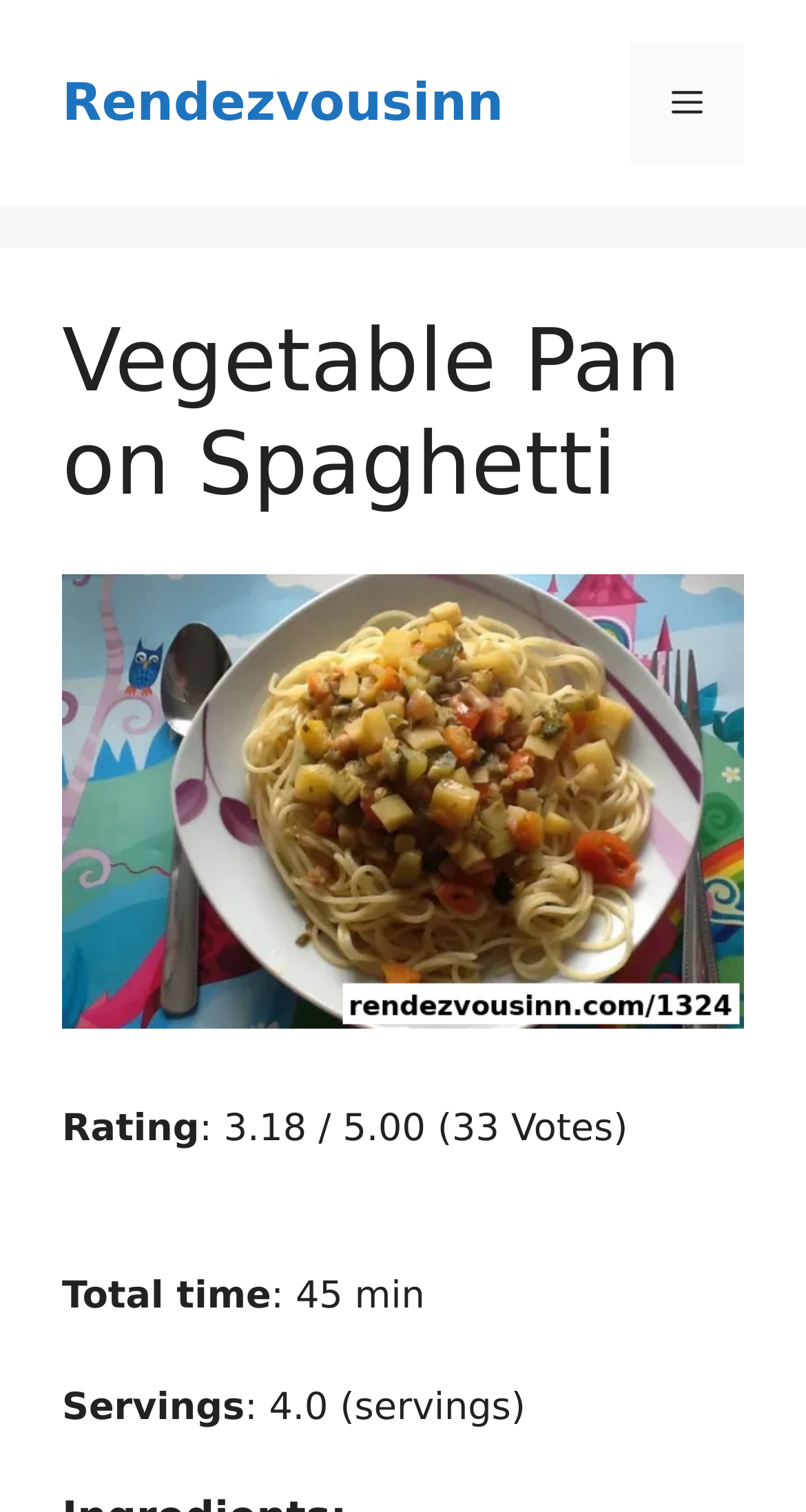Find and provide the bounding box coordinates for the UI element described here: "Menu". The coordinates should be given as four float numbers between 0 and 1: [left, top, right, bottom].

[0.782, 0.027, 0.923, 0.109]